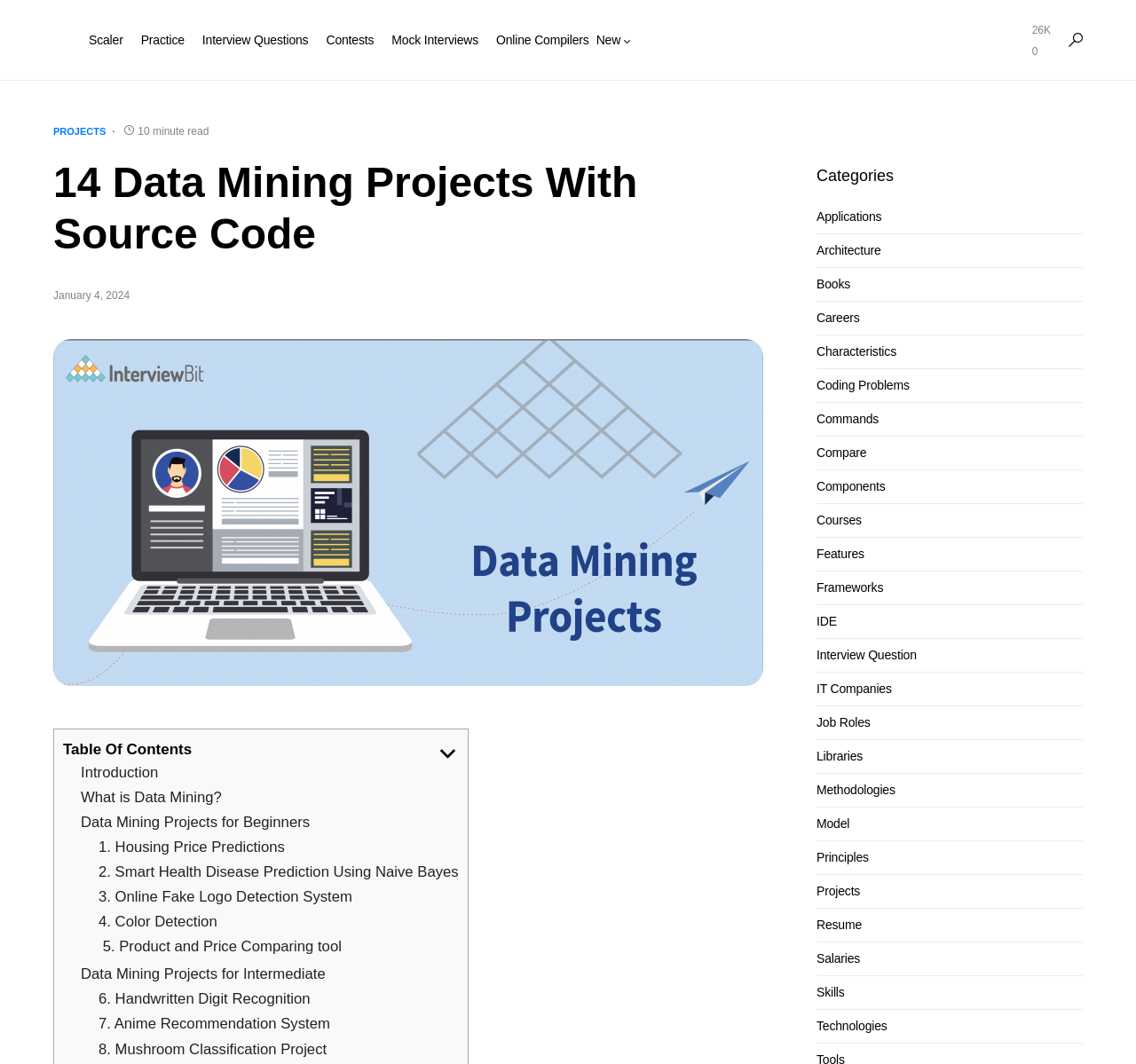What is the topic of the webpage?
Using the visual information from the image, give a one-word or short-phrase answer.

Data Mining Projects